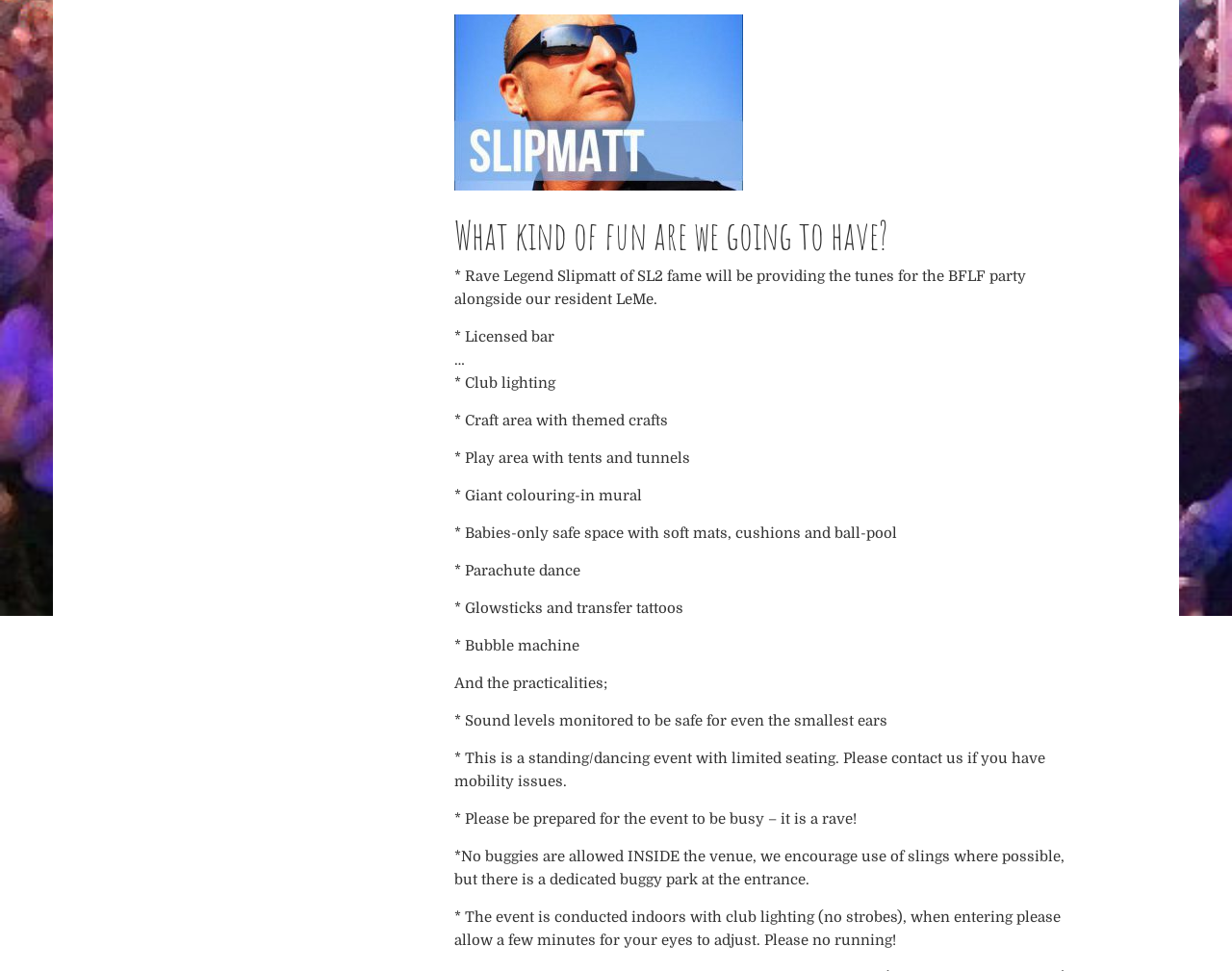Give the bounding box coordinates for this UI element: "Franchise Opportunities". The coordinates should be four float numbers between 0 and 1, arranged as [left, top, right, bottom].

[0.698, 0.024, 0.895, 0.093]